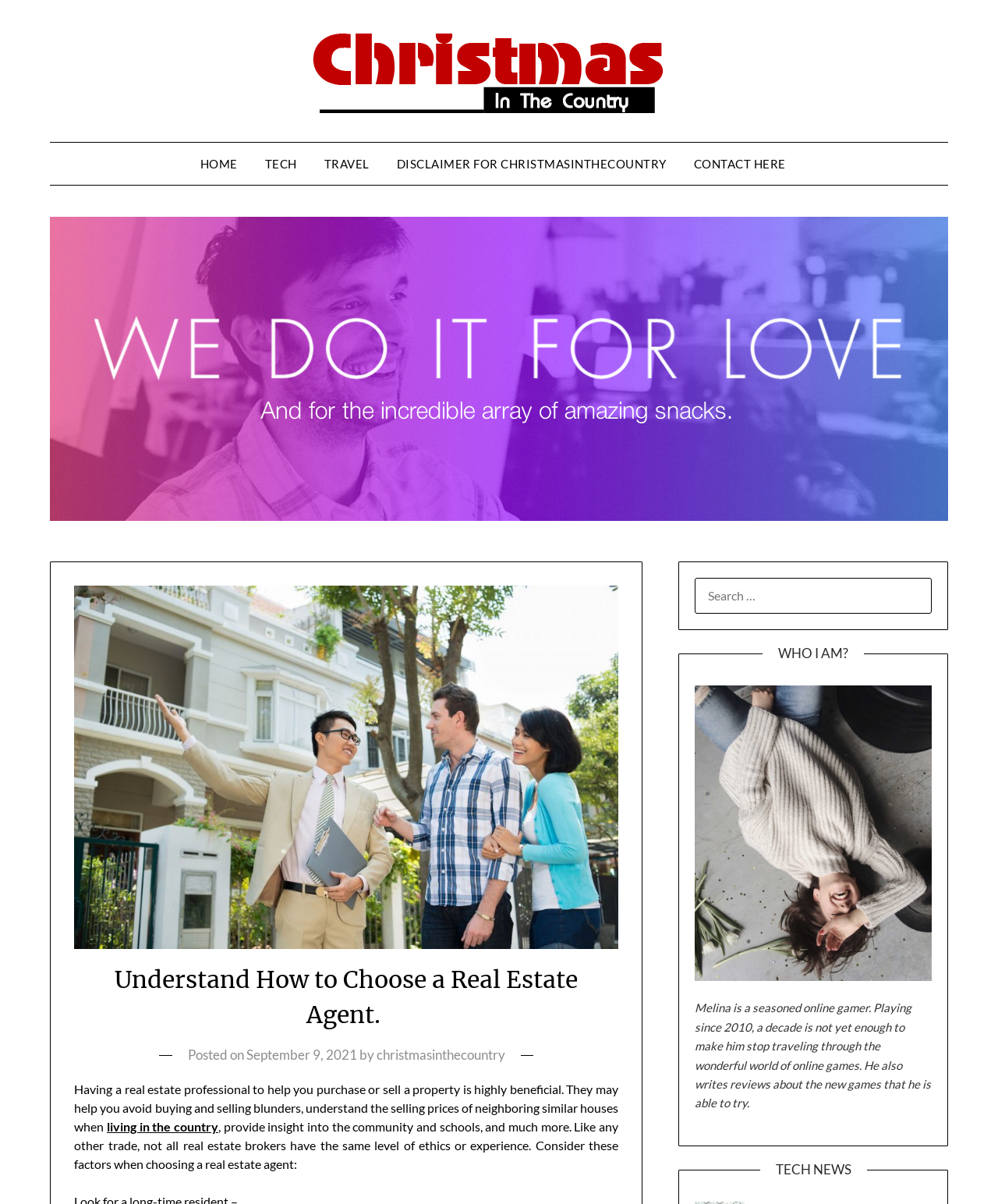Find the bounding box coordinates of the element you need to click on to perform this action: 'Read about 'WHO I AM?''. The coordinates should be represented by four float values between 0 and 1, in the format [left, top, right, bottom].

[0.764, 0.536, 0.866, 0.55]